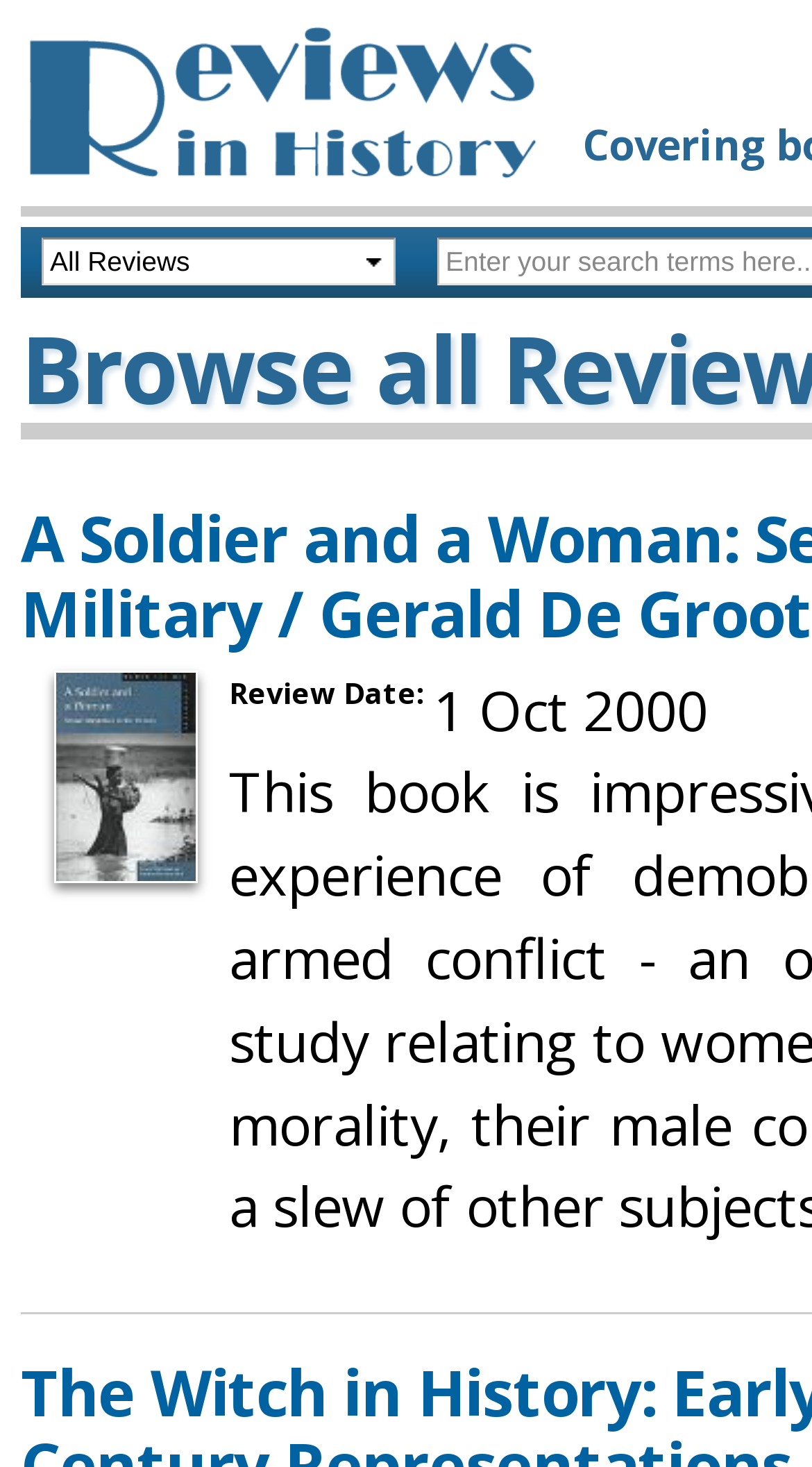Find the main header of the webpage and produce its text content.

Browse all Reviews